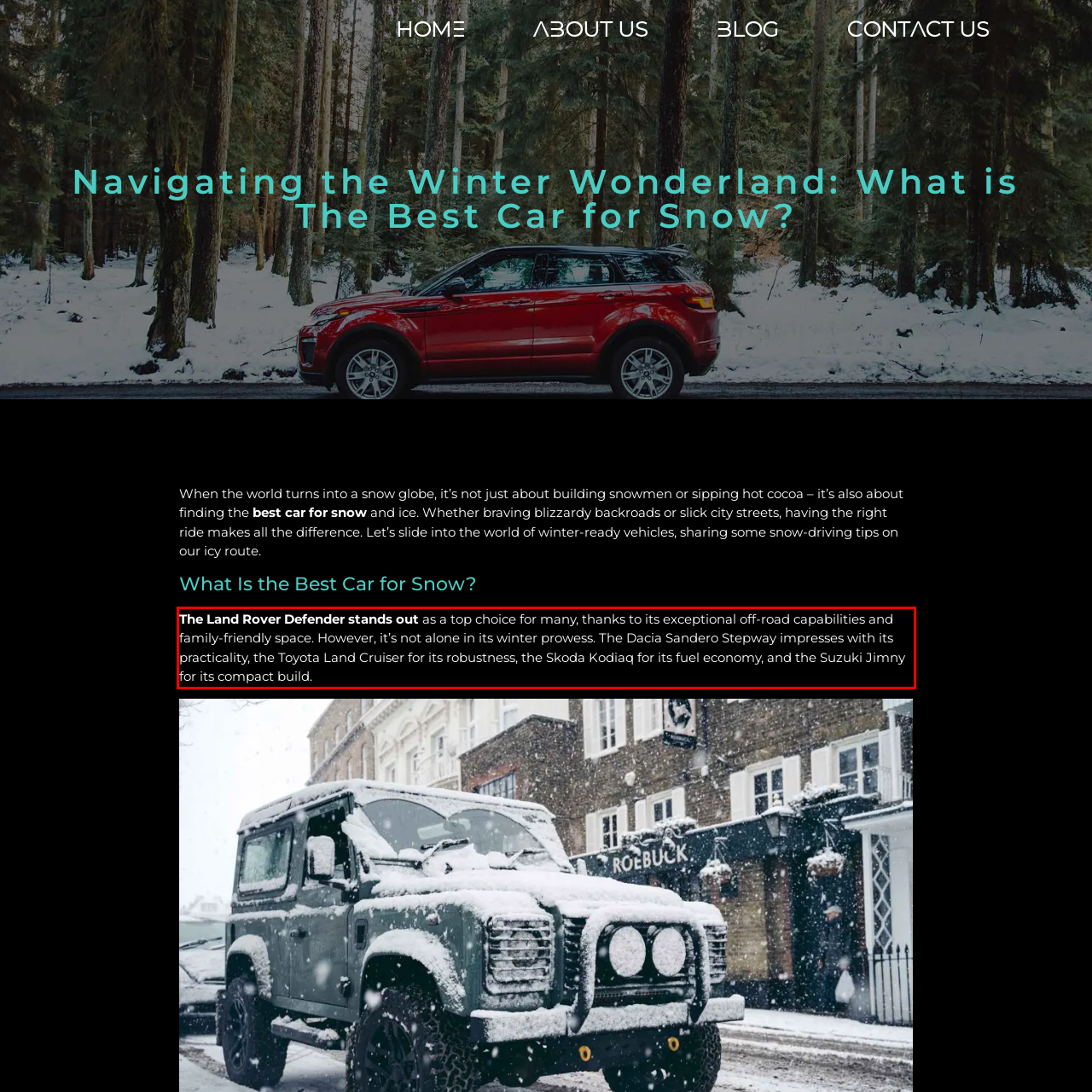Using the provided screenshot of a webpage, recognize the text inside the red rectangle bounding box by performing OCR.

The Land Rover Defender stands out as a top choice for many, thanks to its exceptional off-road capabilities and family-friendly space. However, it’s not alone in its winter prowess. The Dacia Sandero Stepway impresses with its practicality, the Toyota Land Cruiser for its robustness, the Skoda Kodiaq for its fuel economy, and the Suzuki Jimny for its compact build.